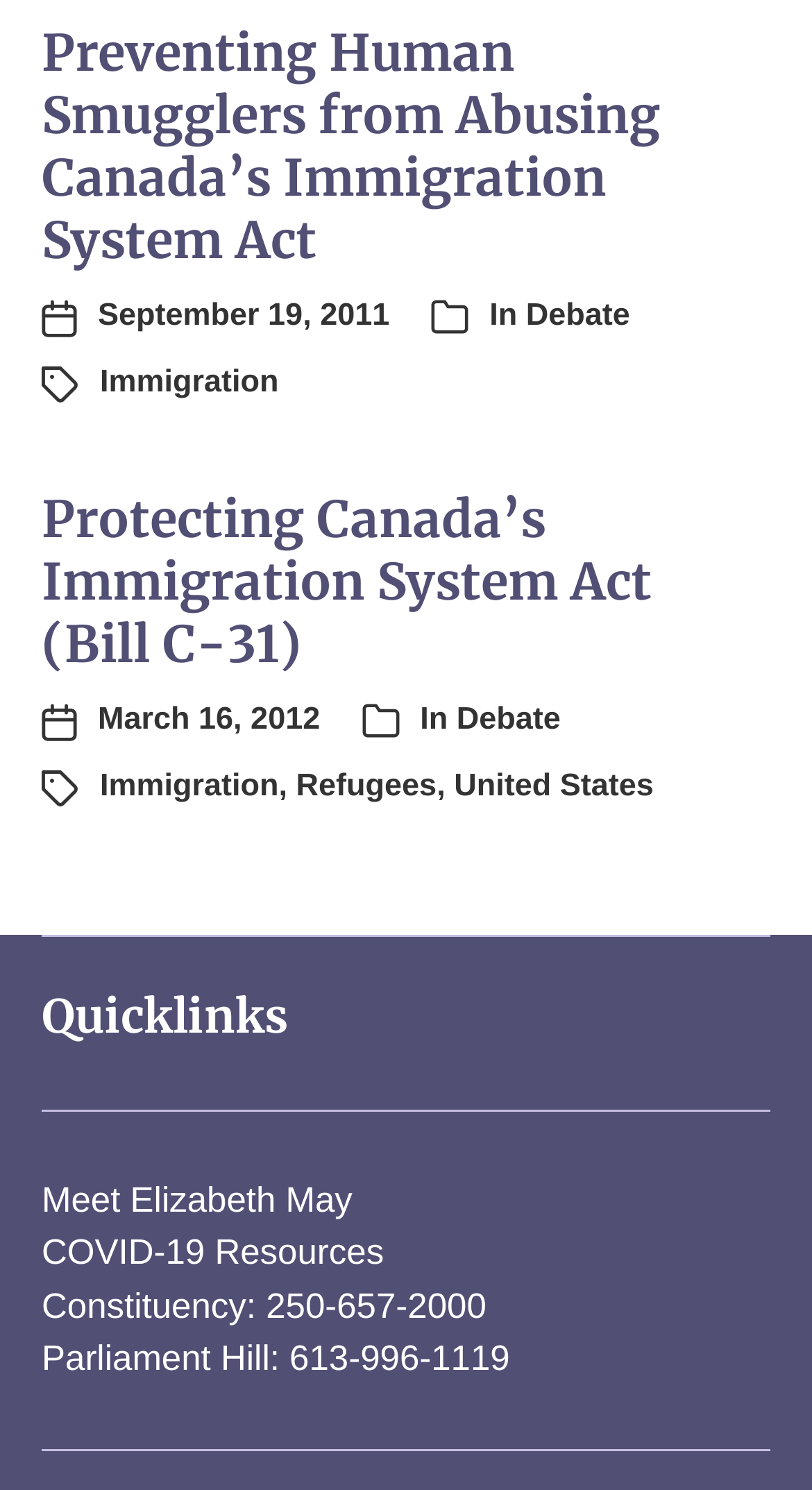Please identify the bounding box coordinates of the clickable area that will fulfill the following instruction: "Contact the Constituency office". The coordinates should be in the format of four float numbers between 0 and 1, i.e., [left, top, right, bottom].

[0.051, 0.863, 0.599, 0.89]